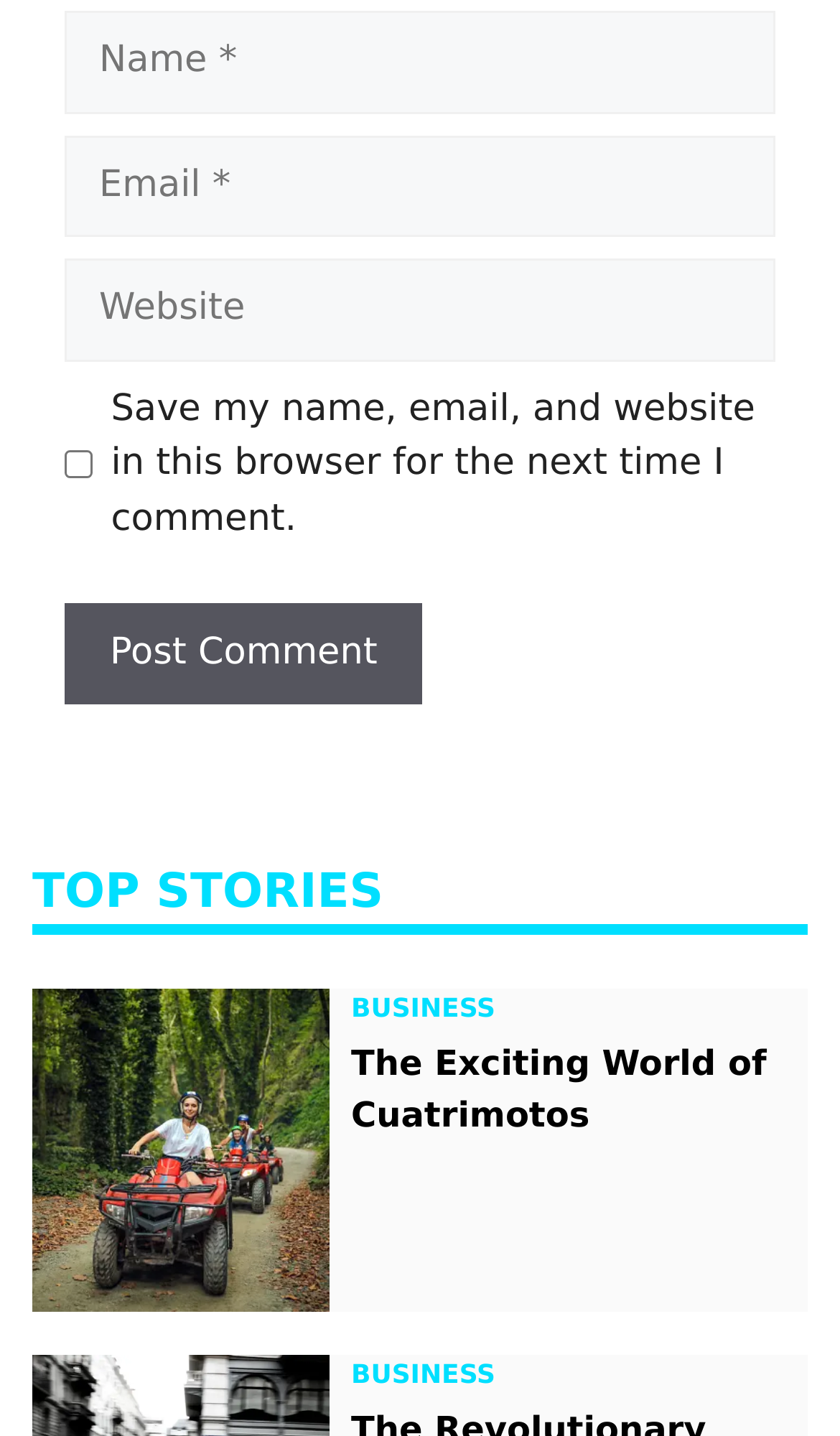Using the format (top-left x, top-left y, bottom-right x, bottom-right y), and given the element description, identify the bounding box coordinates within the screenshot: name="submit" value="Post Comment"

[0.077, 0.42, 0.503, 0.491]